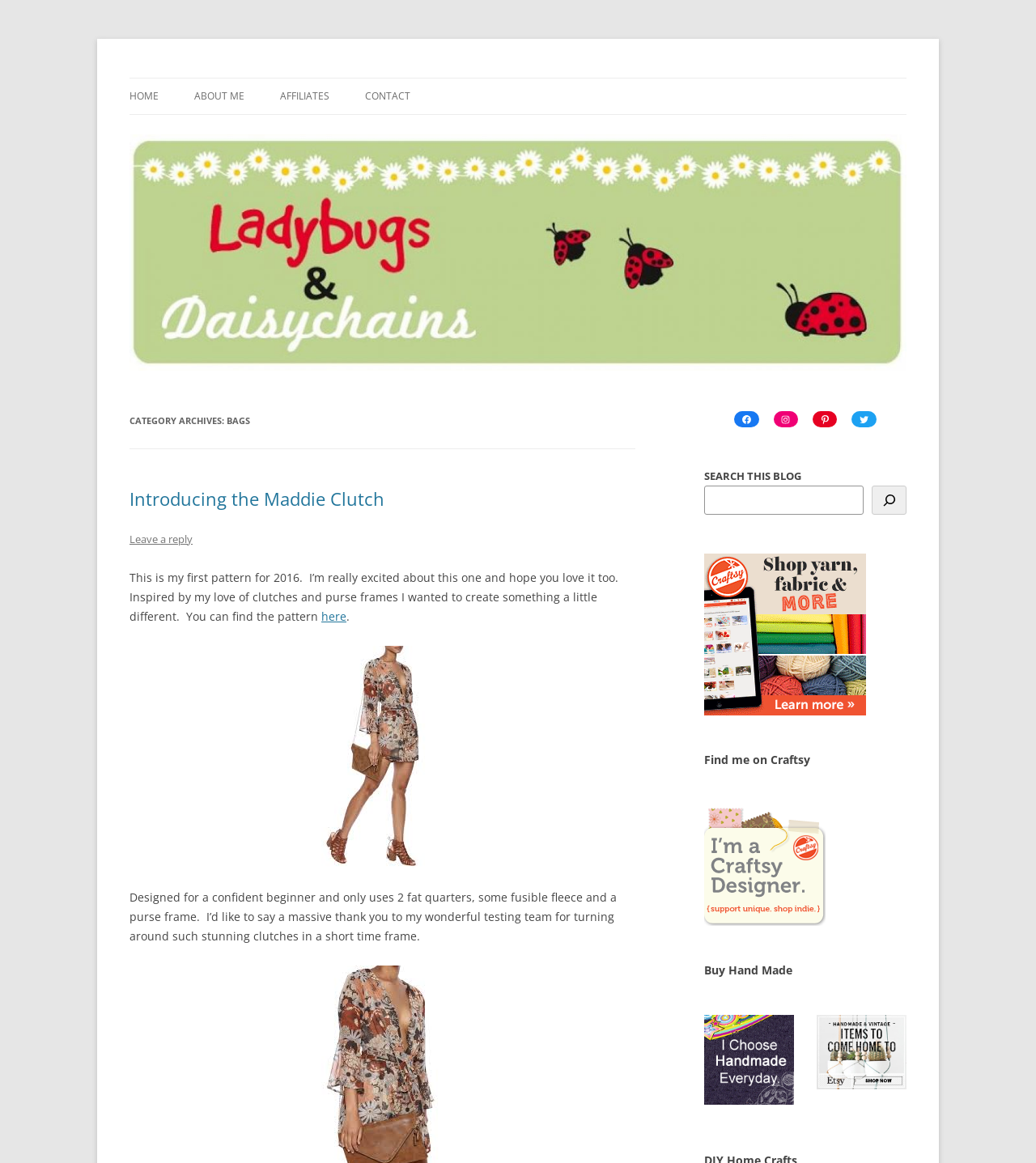Detail the various sections and features of the webpage.

This webpage is about Ladybugs & Daisychains, a blog focused on bags and sewing patterns. At the top, there is a heading with the blog's name, "Ladybugs & Daisychains", which is also a link. Below it, there is a navigation menu with links to "HOME", "ABOUT ME", "AFFILIATES", and "CONTACT".

The main content of the page is a blog post titled "Introducing the Maddie Clutch", which is a sewing pattern for a clutch bag. The post includes a brief introduction to the pattern, followed by a paragraph of text describing the pattern and its features. There are also links to "Leave a reply" and to access the pattern.

On the right side of the page, there are social media links to Facebook, Instagram, Pinterest, and Twitter. Below these links, there is a search bar with a label "SEARCH THIS BLOG" and a search button. Further down, there are three sections with headings "Find me on Craftsy", "Buy Hand Made", and an empty section with no text.

There are several images on the page, including a logo or icon for Ladybugs & Daisychains at the top, and images related to the blog post and the sewing pattern. The overall layout is organized, with clear headings and concise text, making it easy to navigate and read.